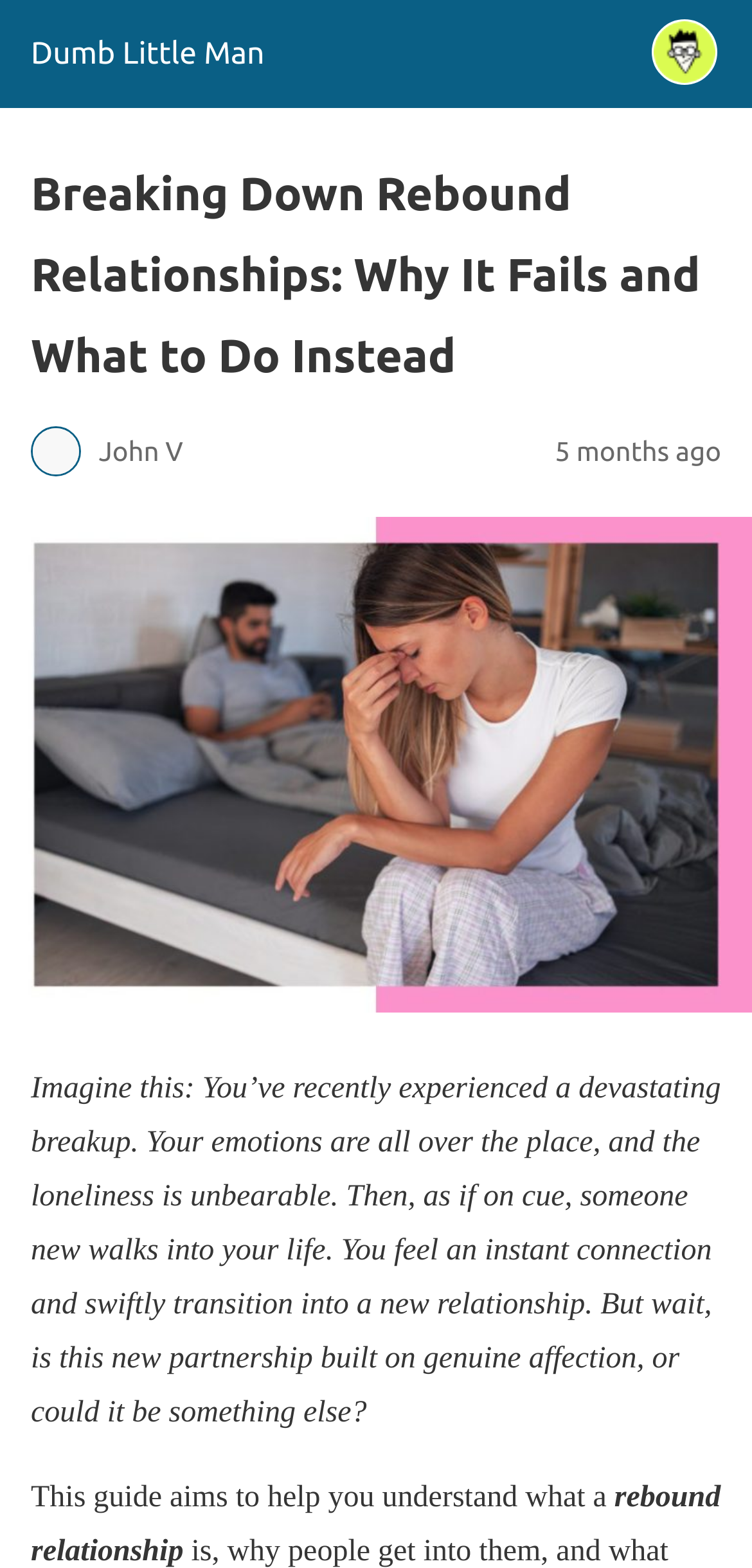What is the purpose of the article? Using the information from the screenshot, answer with a single word or phrase.

To help understand rebound relationships